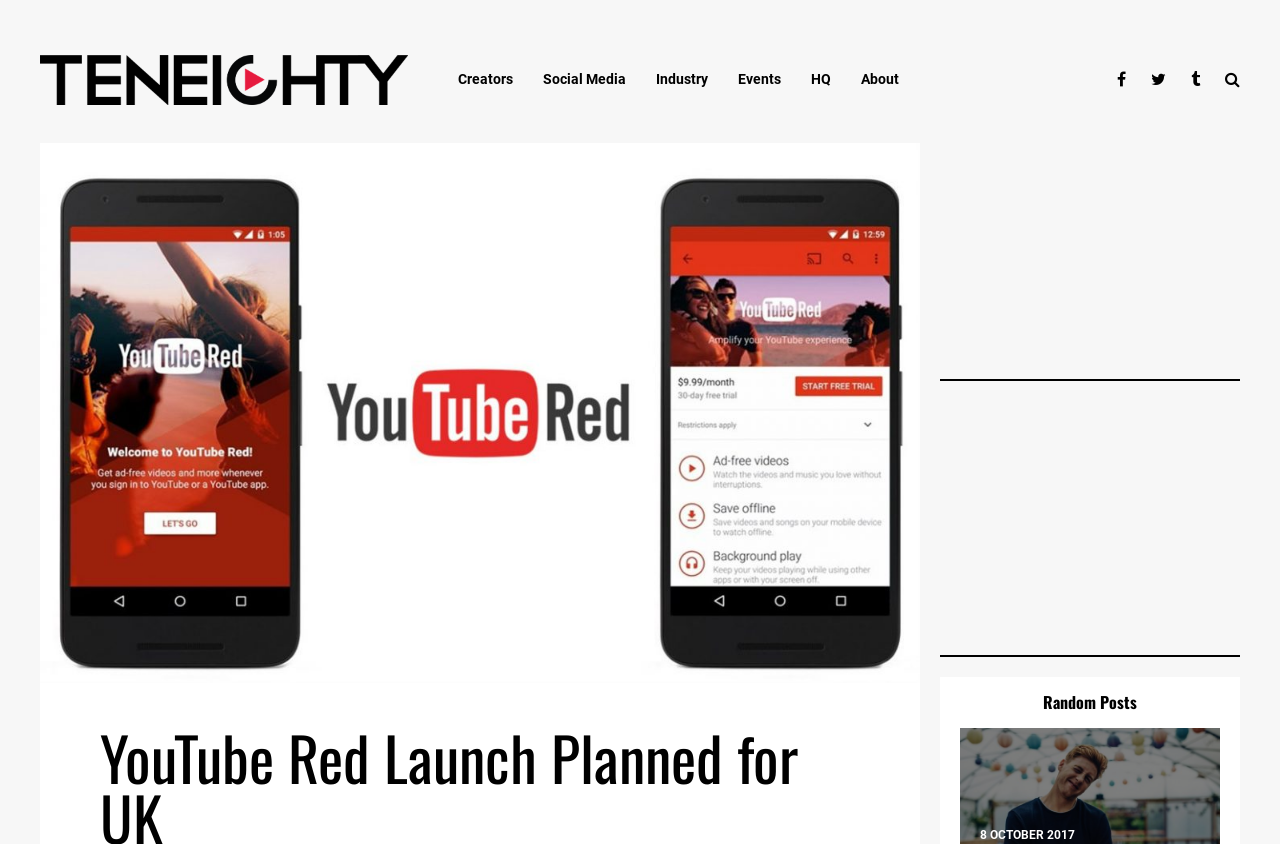What type of content is displayed below the 'Random Posts' heading?
Please provide a single word or phrase as your answer based on the screenshot.

Posts